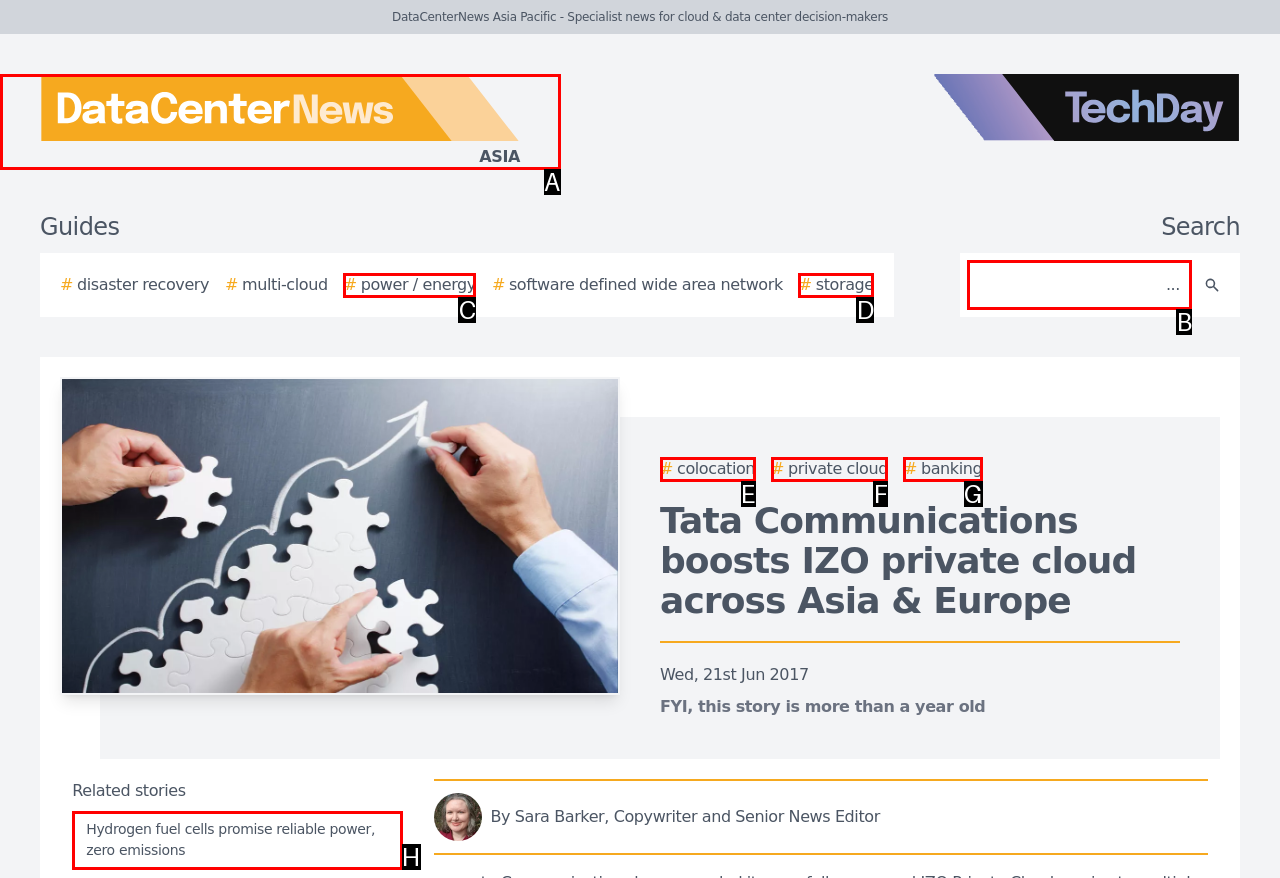Indicate which UI element needs to be clicked to fulfill the task: Search for a topic
Answer with the letter of the chosen option from the available choices directly.

B